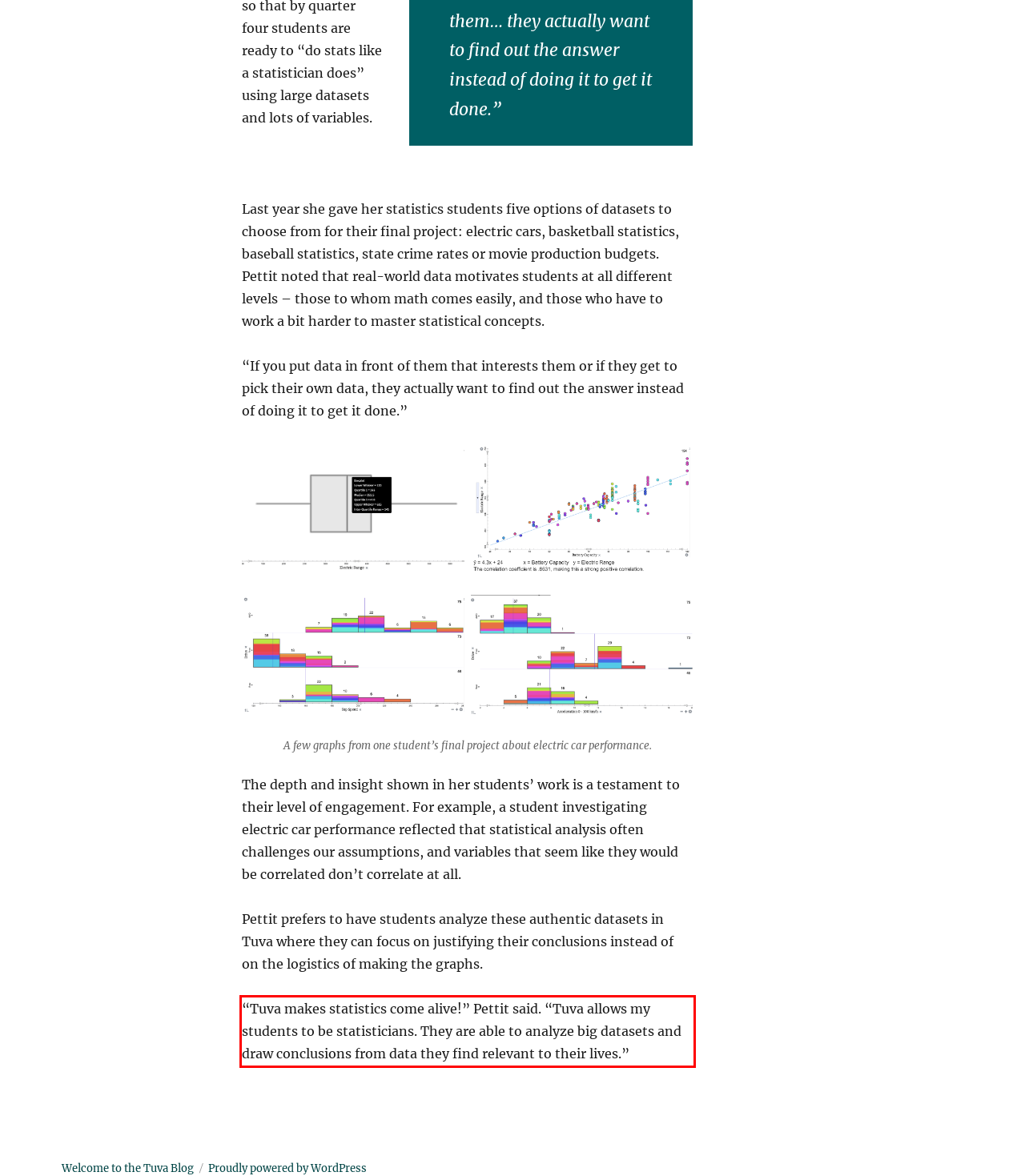Within the screenshot of a webpage, identify the red bounding box and perform OCR to capture the text content it contains.

“Tuva makes statistics come alive!” Pettit said. “Tuva allows my students to be statisticians. They are able to analyze big datasets and draw conclusions from data they find relevant to their lives.”